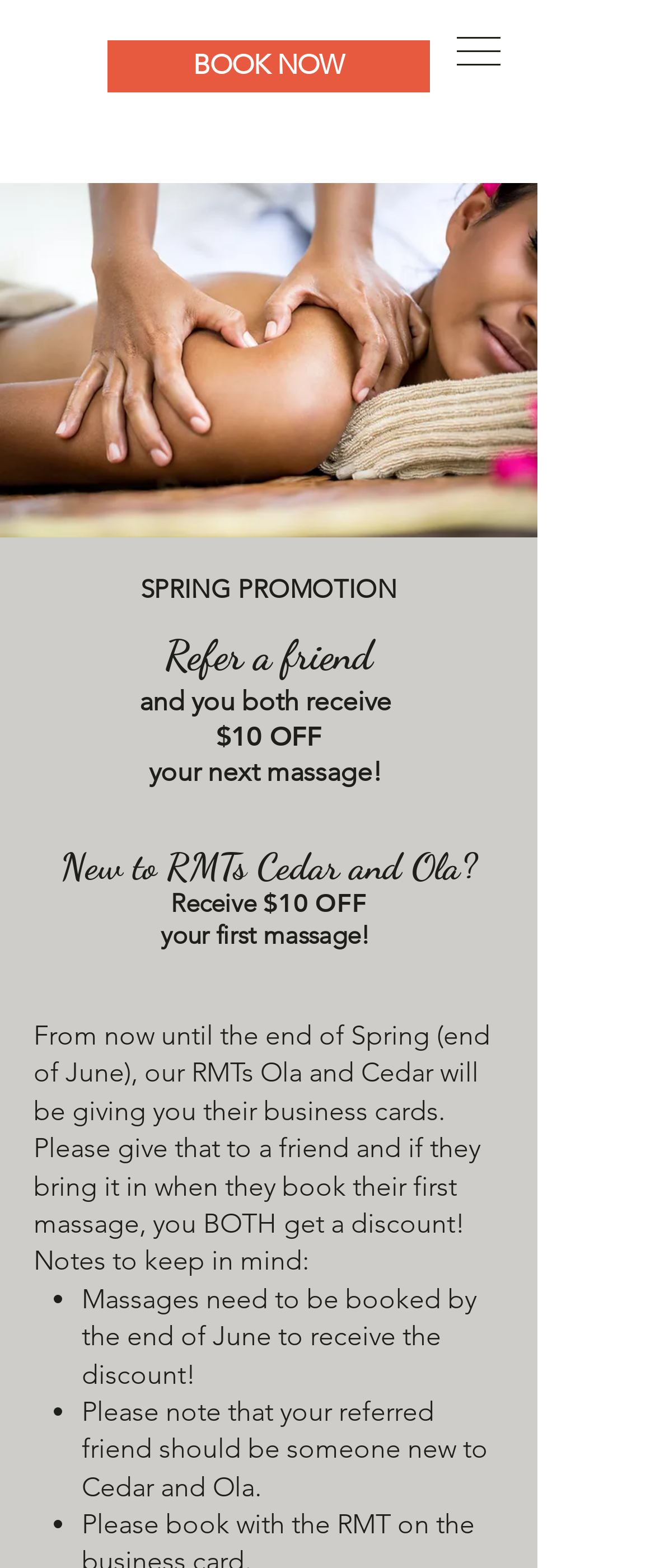Find the bounding box coordinates of the UI element according to this description: "BOOK NOW".

[0.164, 0.026, 0.656, 0.059]